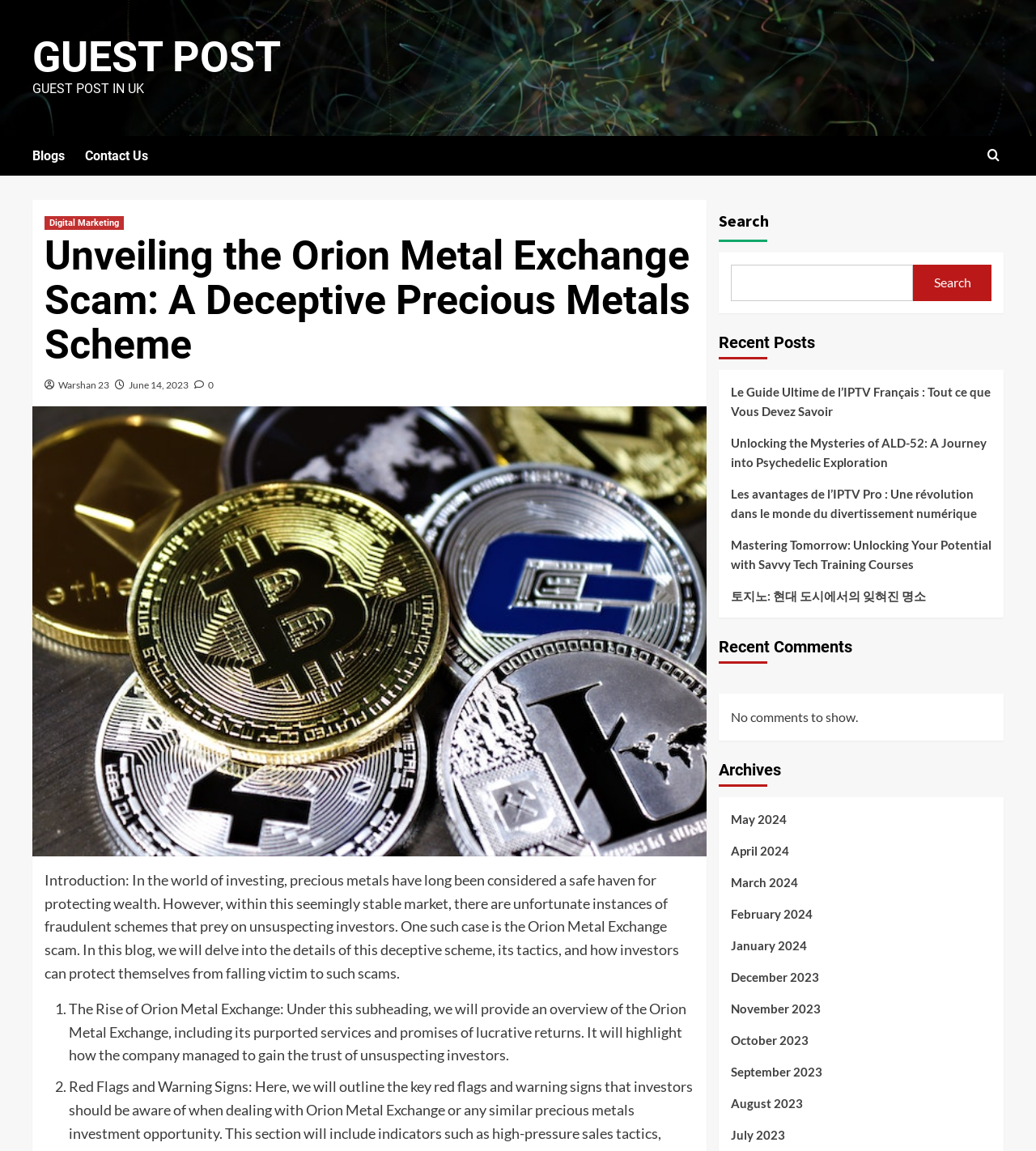Please find the bounding box coordinates of the element that needs to be clicked to perform the following instruction: "Click on the 'GUEST POST' link". The bounding box coordinates should be four float numbers between 0 and 1, represented as [left, top, right, bottom].

[0.031, 0.028, 0.271, 0.071]